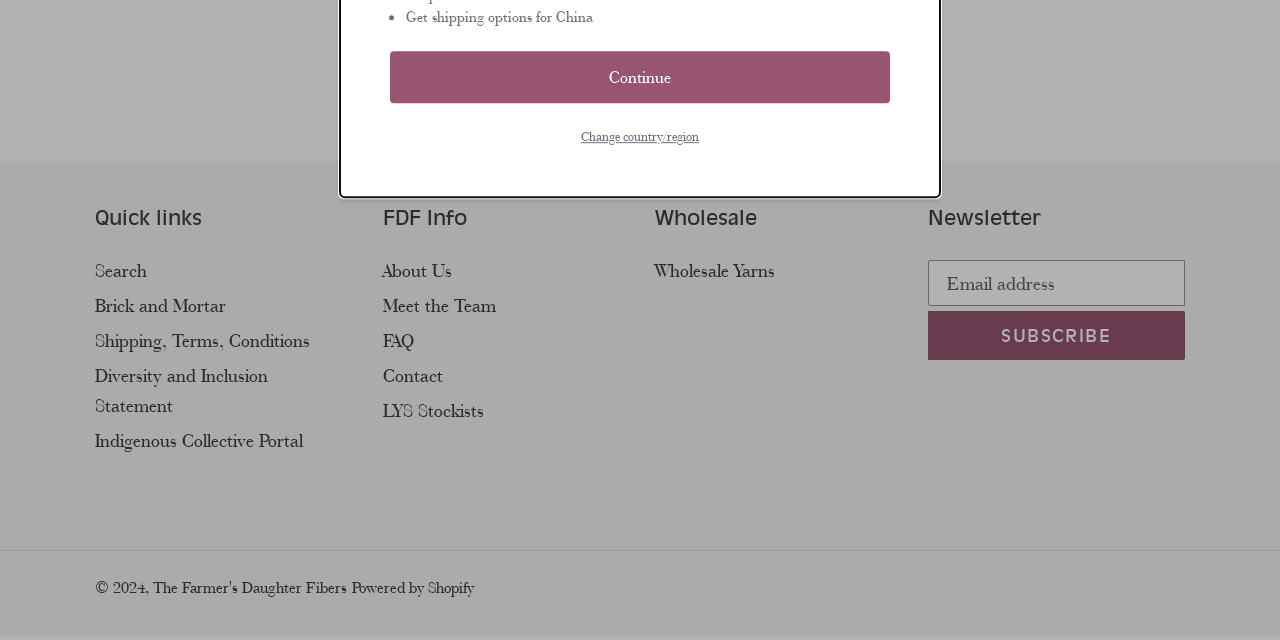Using the provided element description: "Shipping, Terms, Conditions", identify the bounding box coordinates. The coordinates should be four floats between 0 and 1 in the order [left, top, right, bottom].

[0.074, 0.513, 0.242, 0.55]